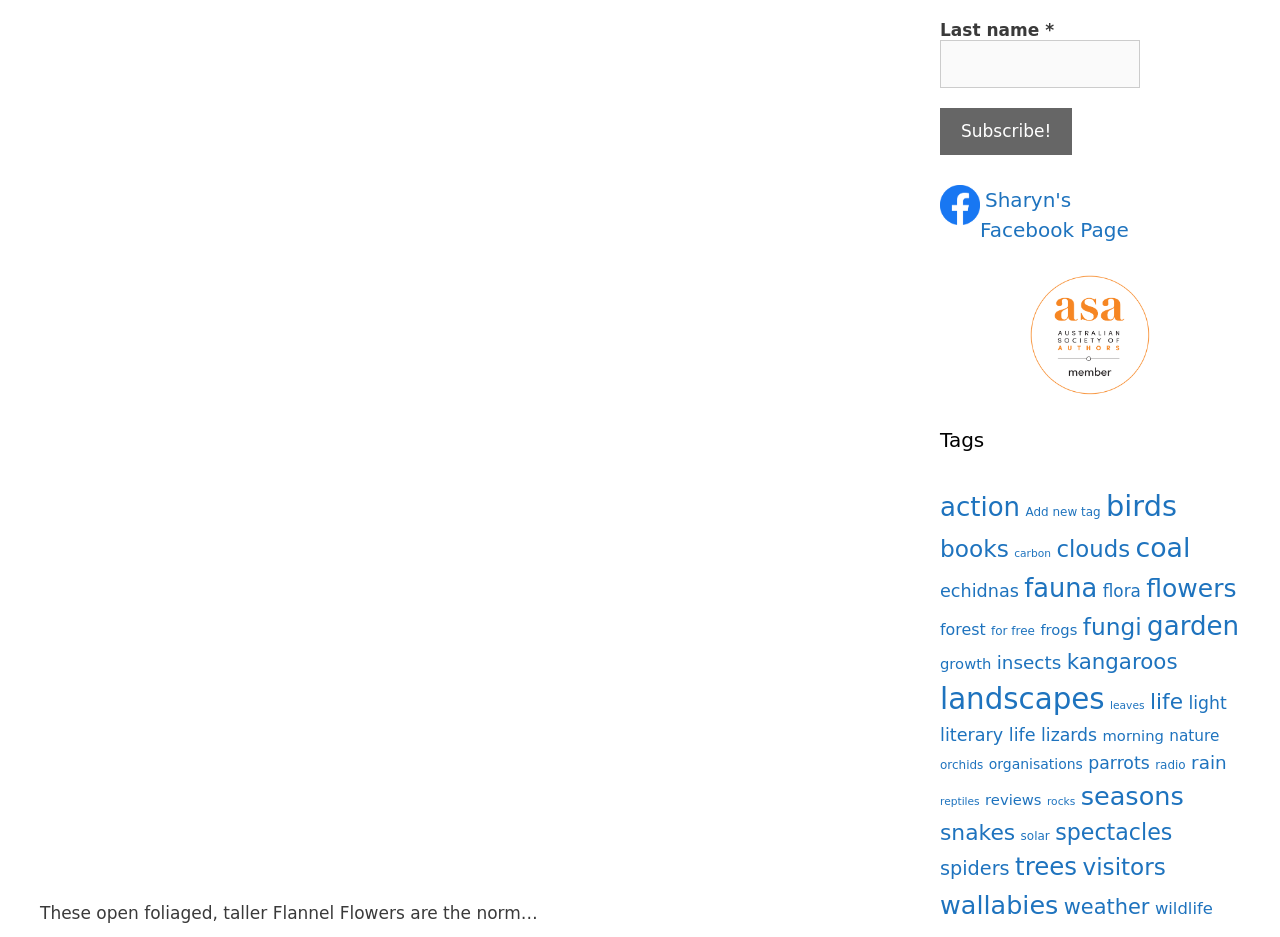Find the bounding box coordinates for the HTML element described in this sentence: "Add new tag". Provide the coordinates as four float numbers between 0 and 1, in the format [left, top, right, bottom].

[0.801, 0.539, 0.86, 0.554]